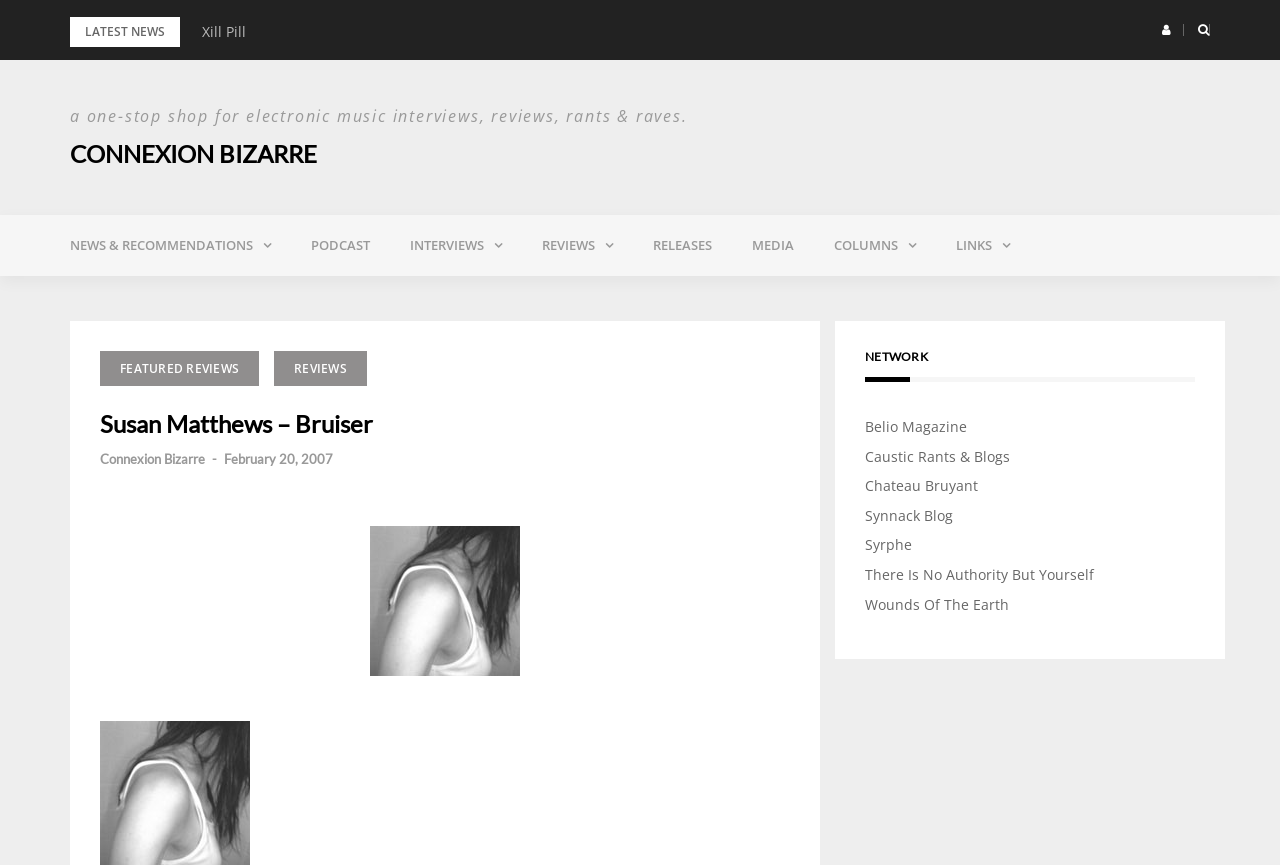Please pinpoint the bounding box coordinates for the region I should click to adhere to this instruction: "Read the article about Mastering cyber incident response".

None